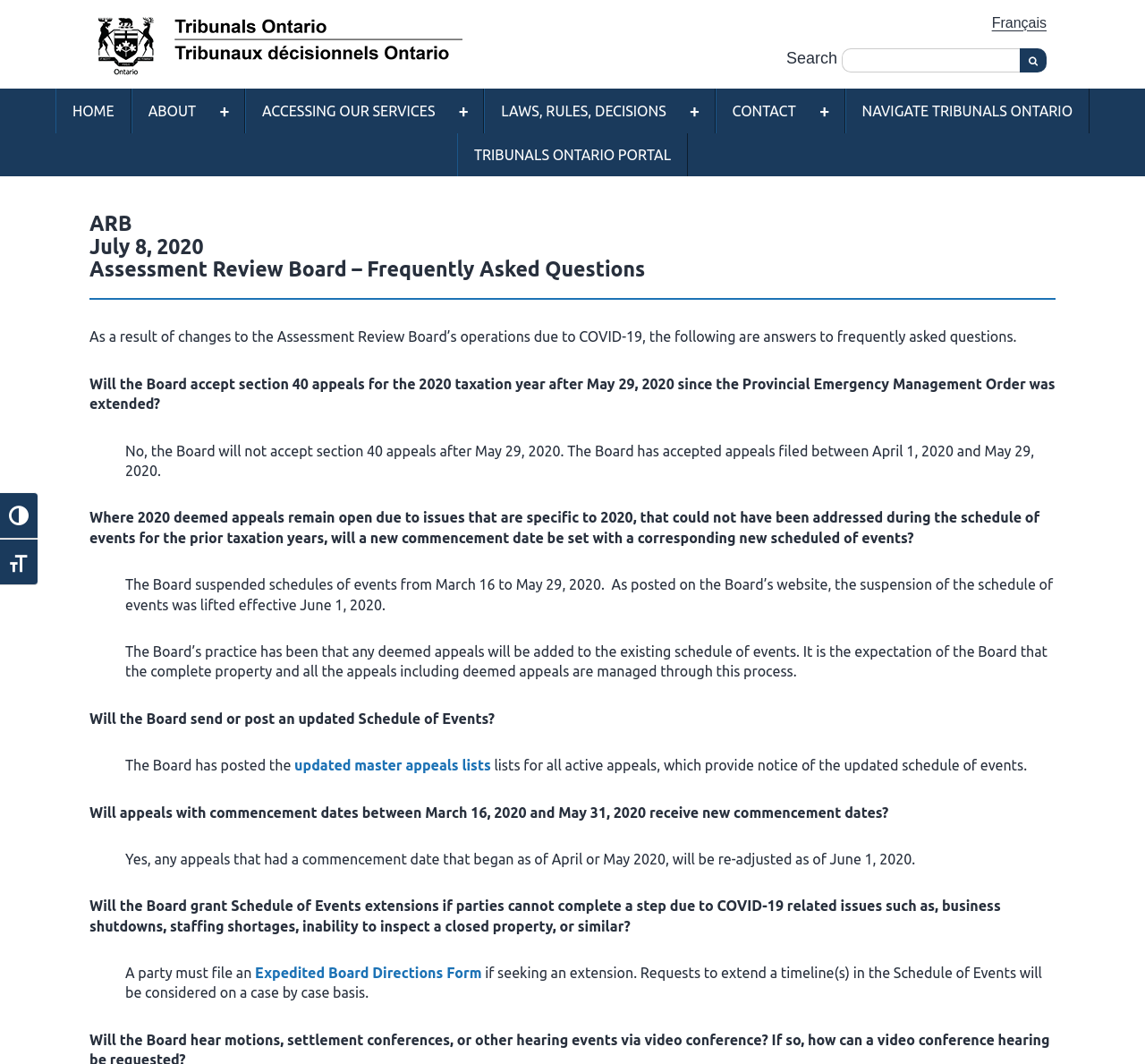Determine the bounding box coordinates of the clickable element to achieve the following action: 'Browse posts from November 2021'. Provide the coordinates as four float values between 0 and 1, formatted as [left, top, right, bottom].

None